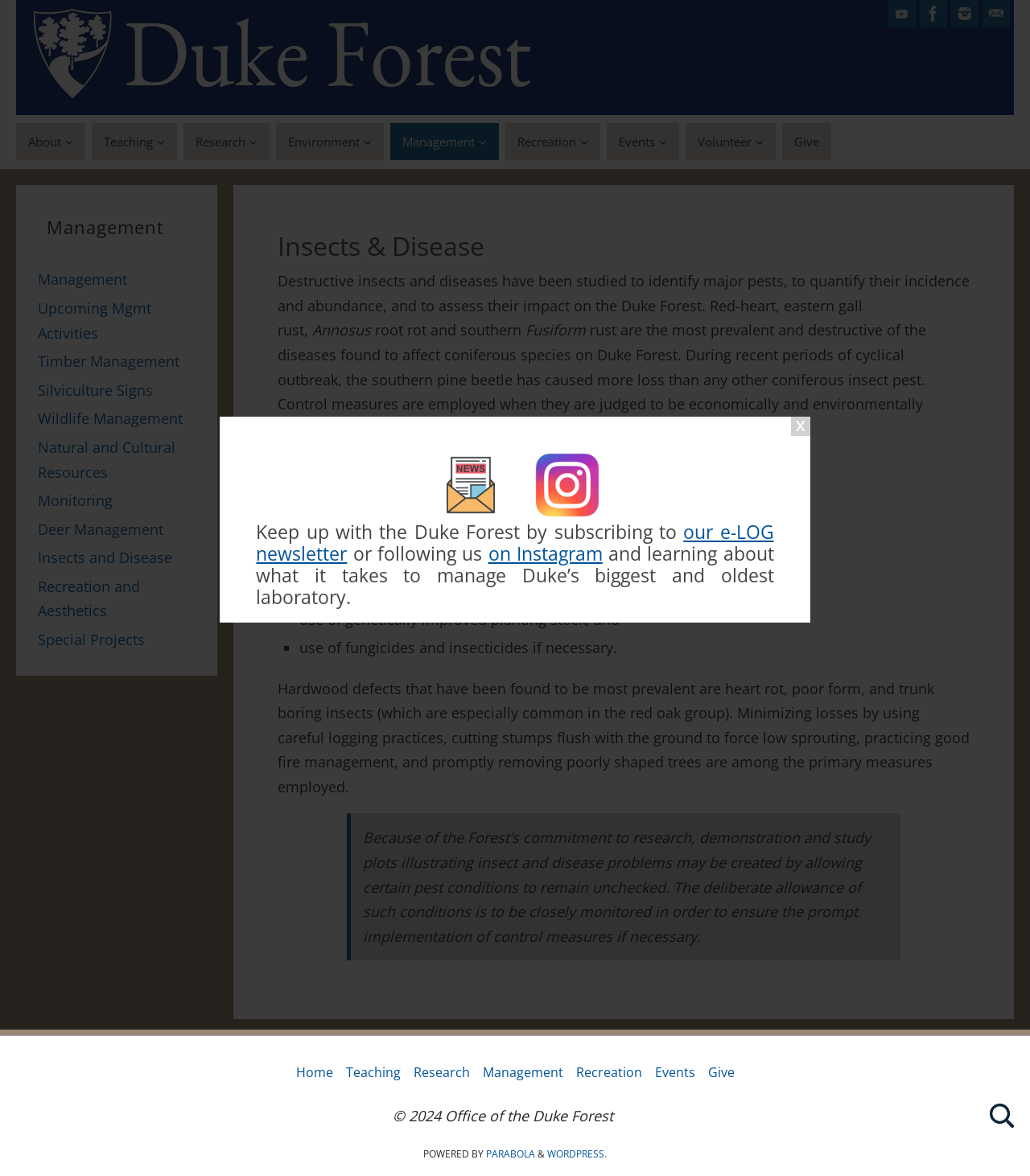Based on the visual content of the image, answer the question thoroughly: What is the name of the forest mentioned on this webpage?

The webpage has a heading 'Insects & Disease – Duke Forest' and an image with the text 'Duke Forest', which suggests that the webpage is about the Duke Forest.